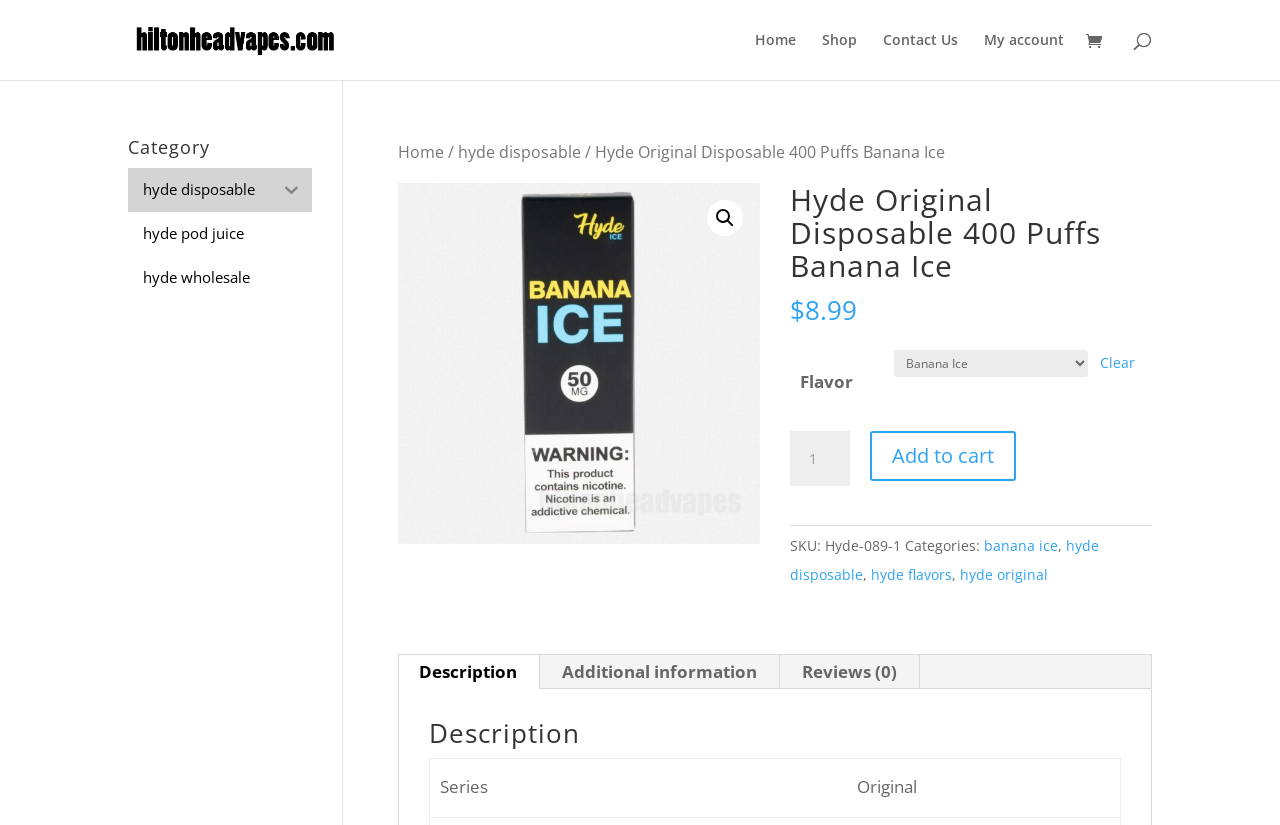Reply to the question with a single word or phrase:
What is the type of coil used in the product?

Mesh Coil